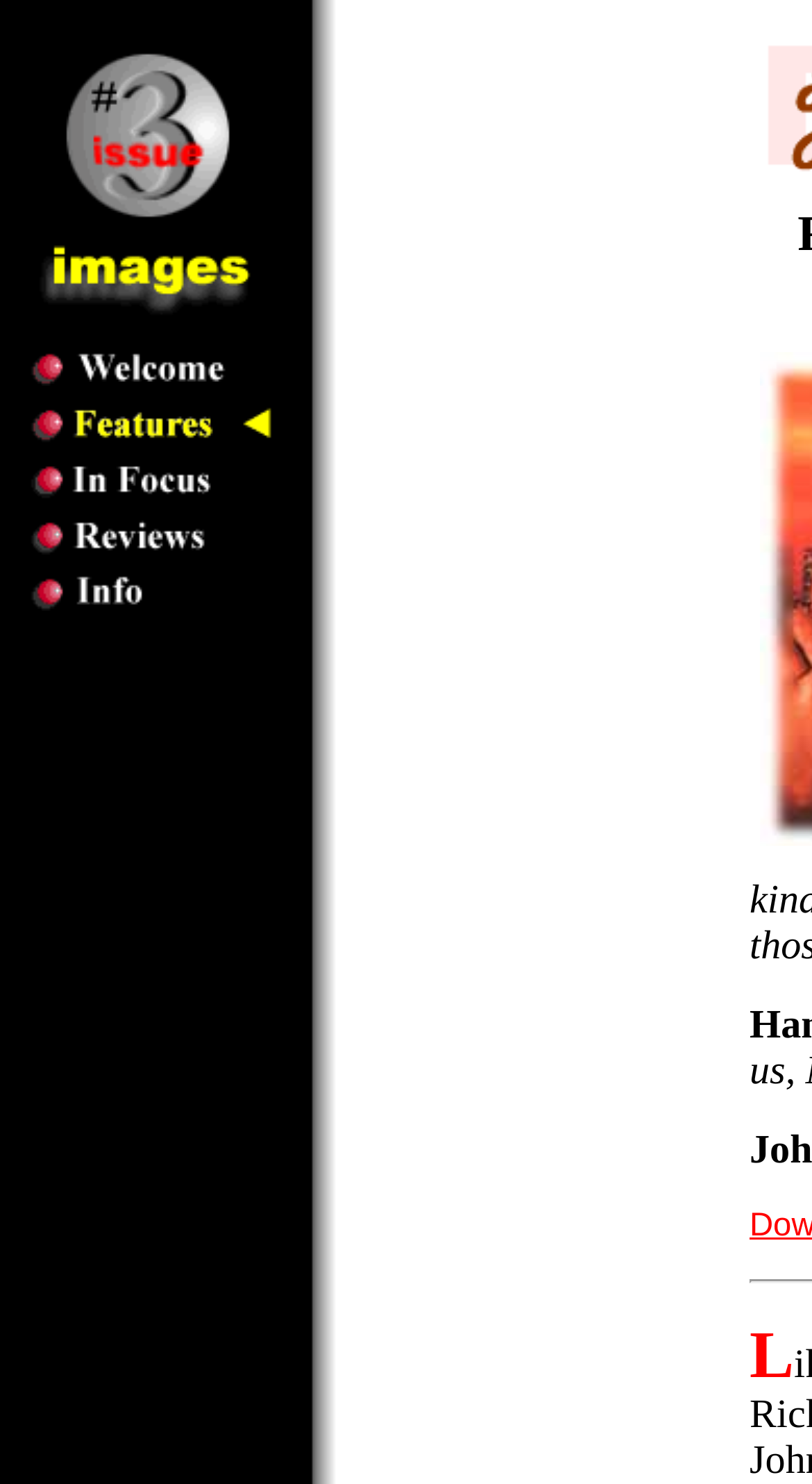What is the text next to the 'Info' link?
Kindly answer the question with as much detail as you can.

The text next to the 'Info' link is 'L', which can be seen from the StaticText element with the text 'L' and its bounding box coordinates [0.923, 0.887, 0.978, 0.938].